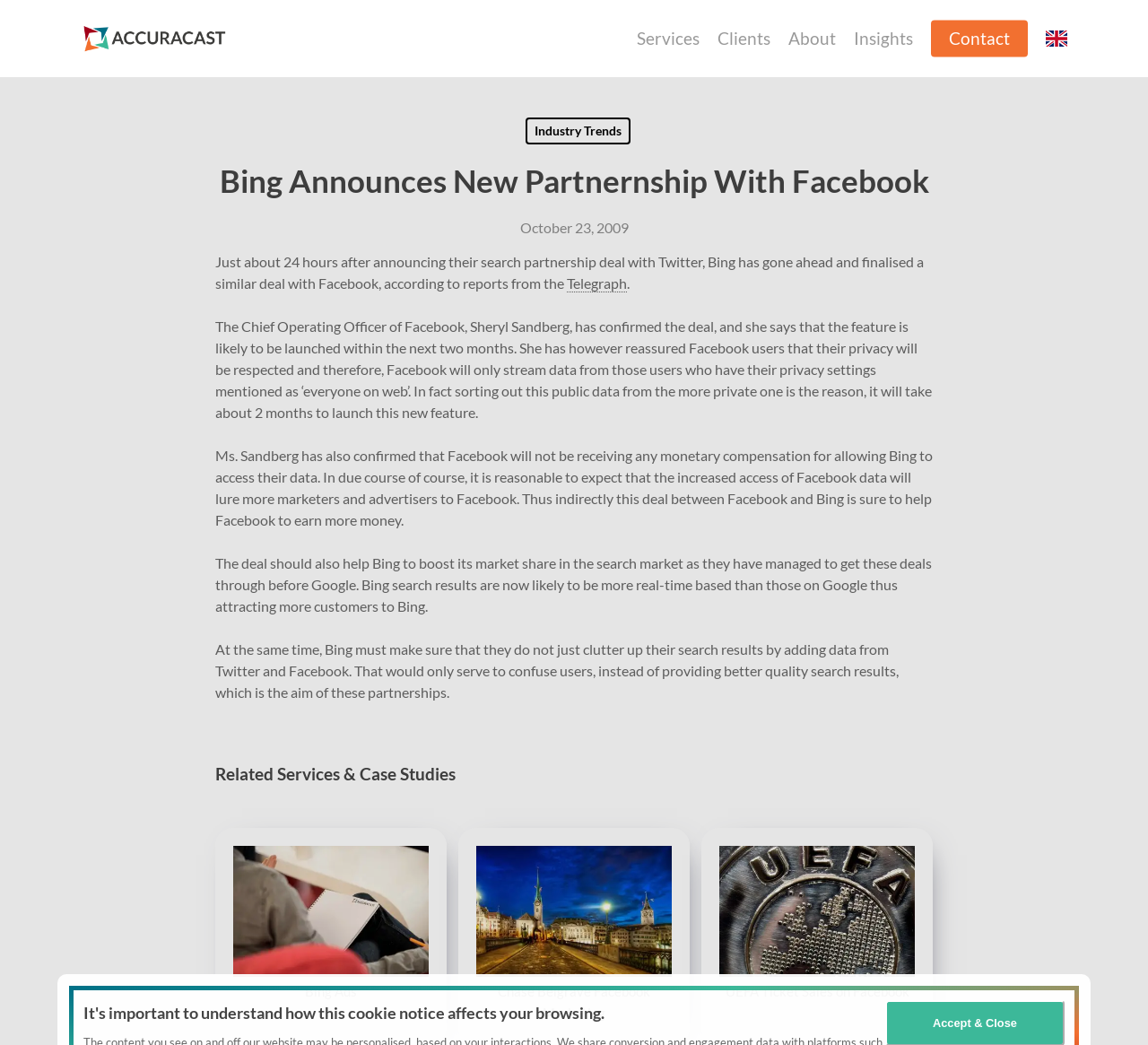What is the name of the Facebook executive mentioned in the article?
Please provide a single word or phrase as your answer based on the screenshot.

Sheryl Sandberg